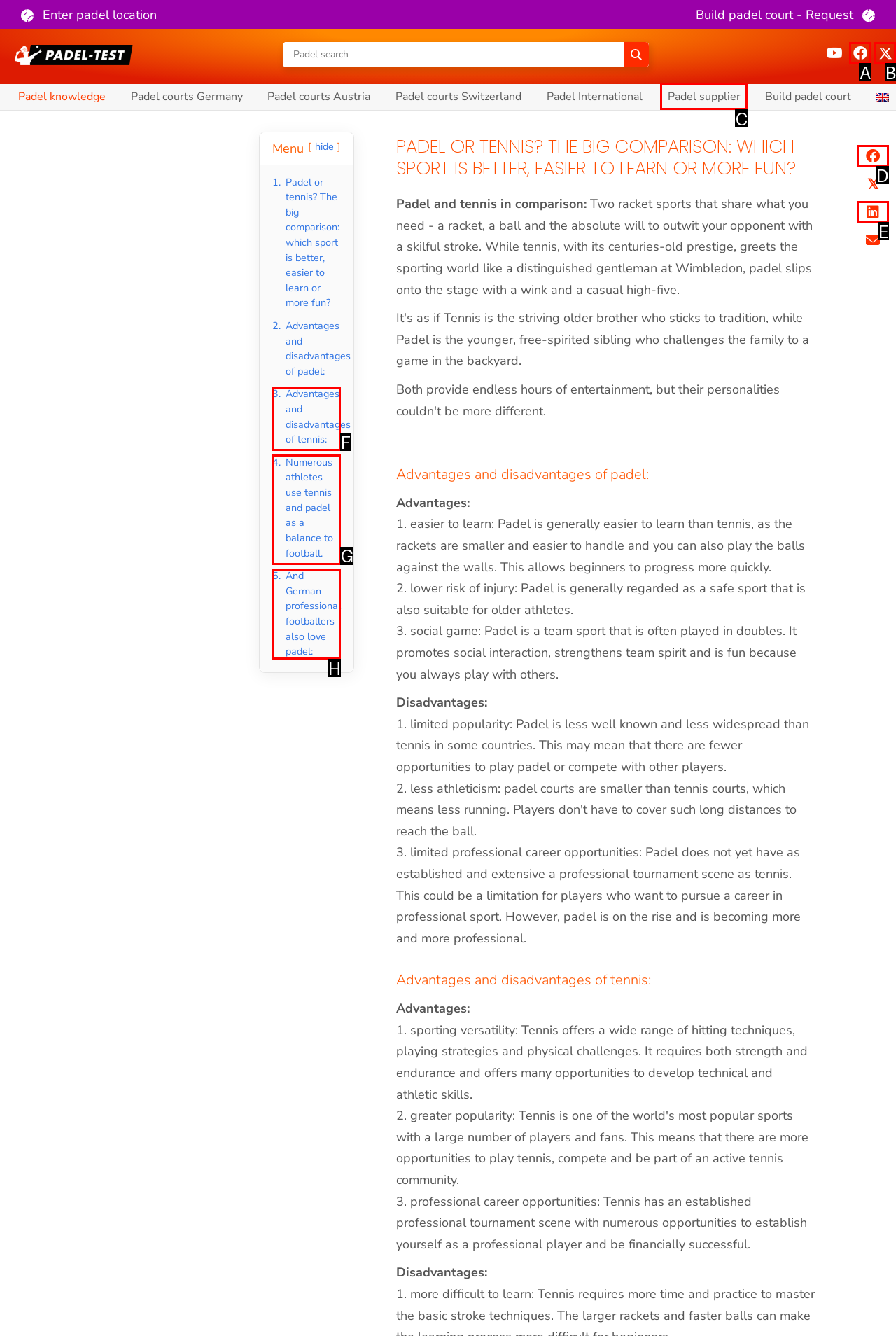Given the description: aria-label="Facebook" title="Facebook", identify the corresponding option. Answer with the letter of the appropriate option directly.

A